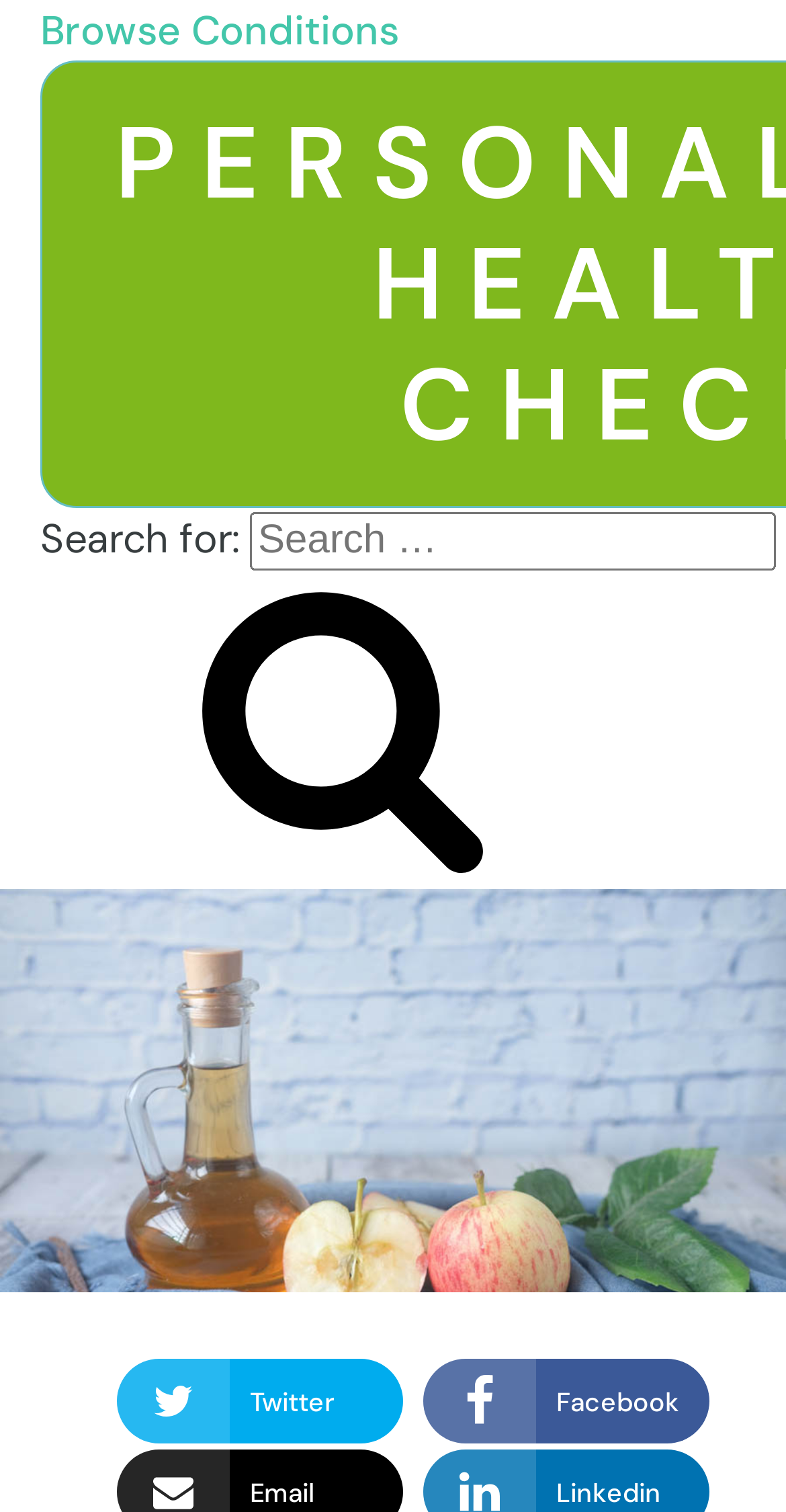Identify the bounding box for the UI element that is described as follows: "Twitter".

[0.149, 0.899, 0.513, 0.955]